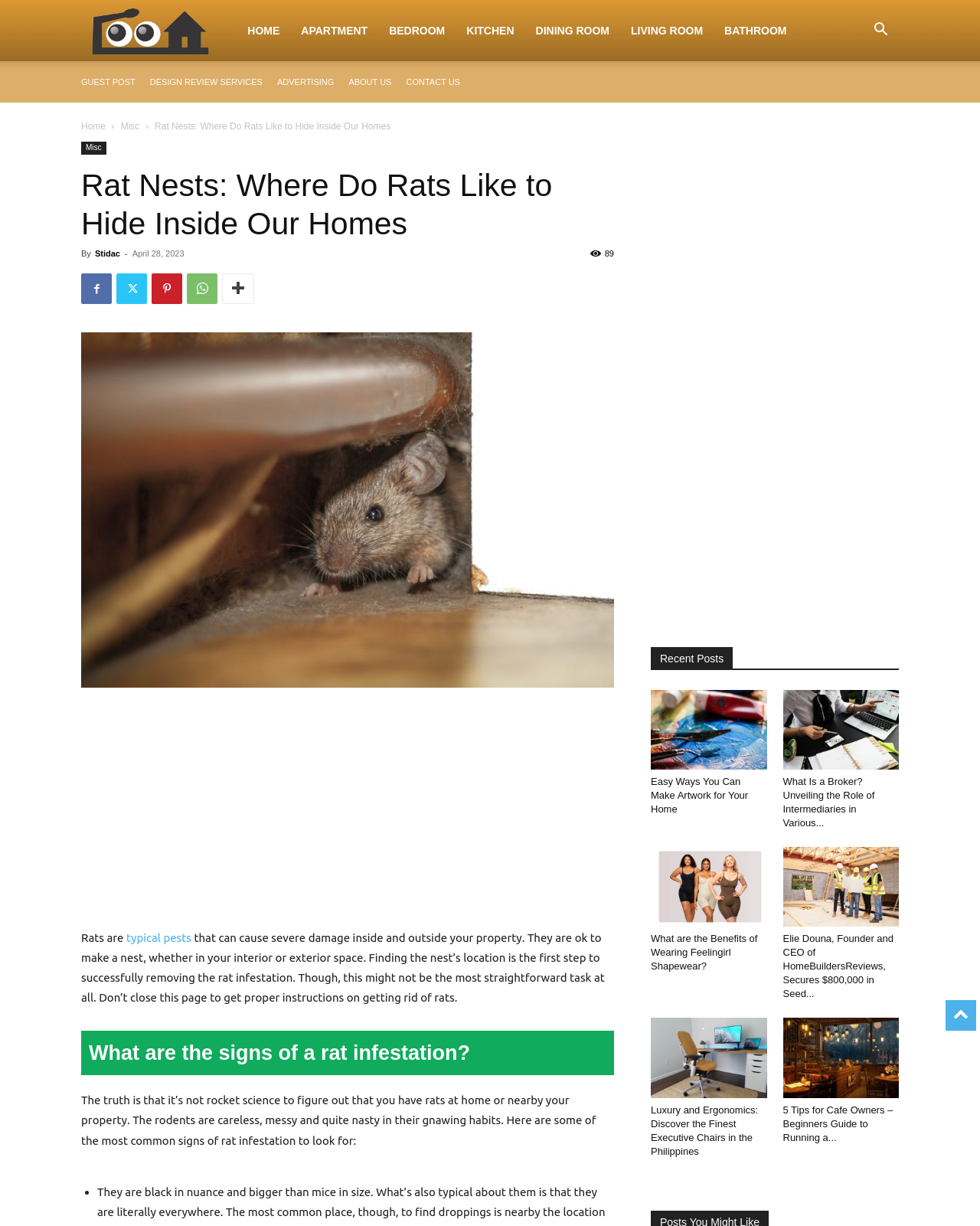Pinpoint the bounding box coordinates of the element you need to click to execute the following instruction: "View the 'Easy Ways You Can Make Artwork for Your Home' post". The bounding box should be represented by four float numbers between 0 and 1, in the format [left, top, right, bottom].

[0.664, 0.563, 0.782, 0.628]